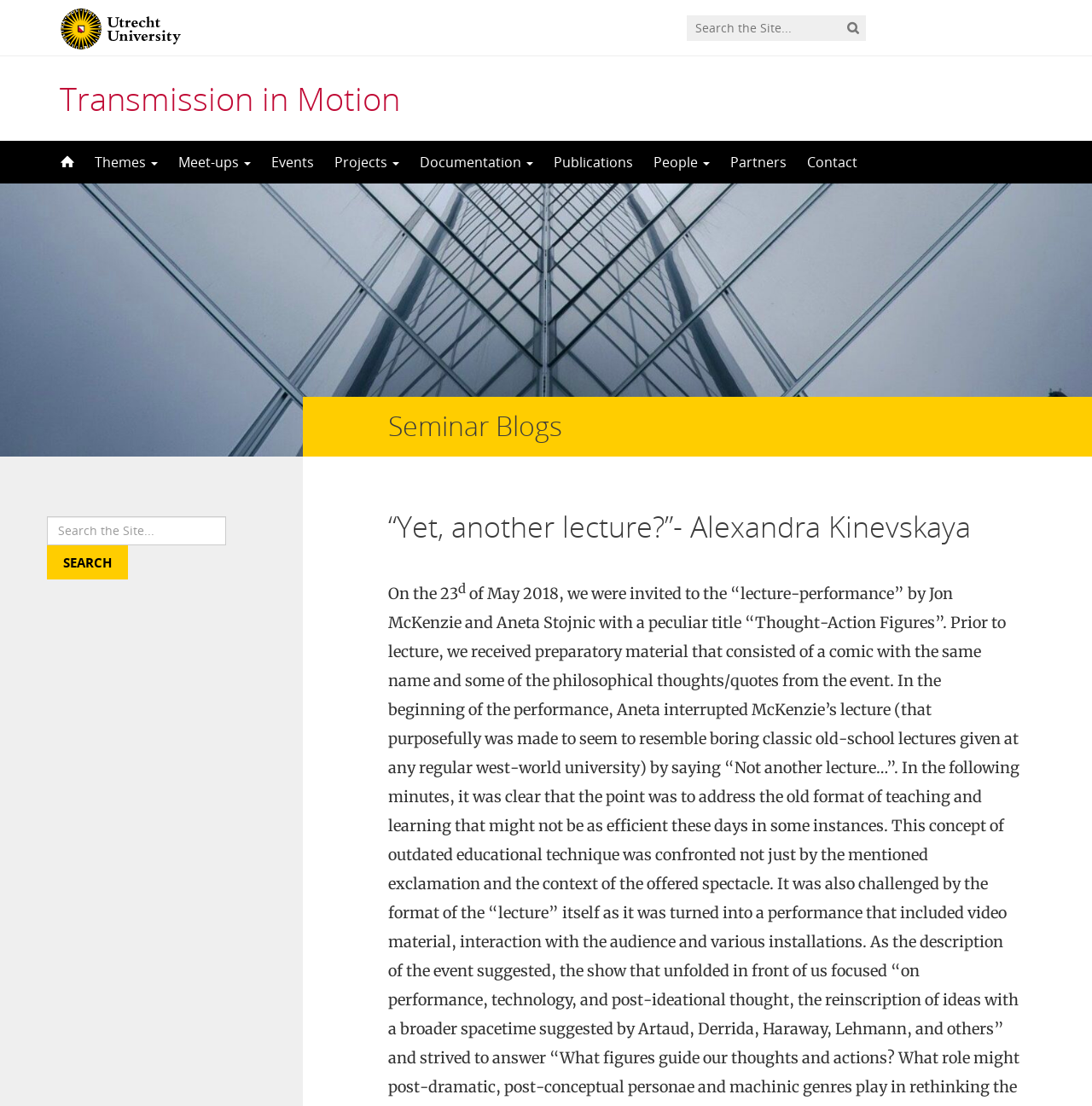Generate a comprehensive caption for the webpage you are viewing.

The webpage appears to be a blog or article page from the "Transmission in Motion" website, which is affiliated with Utrecht University. At the top left corner, there is a logo of Utrecht University, accompanied by a search bar with a magnifying glass icon on the right. 

Below the logo, there is a main heading "Transmission in Motion" in a larger font size, with a link to the same title next to it. 

To the right of the main heading, there are several links to different sections of the website, including "Themes", "Meet-ups", "Events", "Projects", "Documentation", "Publications", "People", "Partners", and "Contact". Some of these links have a dropdown menu.

On the left side of the page, there is a complementary section with a search bar that allows users to search the site. The search bar has a placeholder text "Search the Site..." and a "Search" button next to it.

The main content of the page is divided into two sections. The top section has a heading "Seminar Blogs", and the bottom section has a heading "“Yet, another lecture?”- Alexandra Kinevskaya". The latter section appears to be the main article, which starts with the text "On the 23" followed by a superscript "d" and continues with the rest of the article.